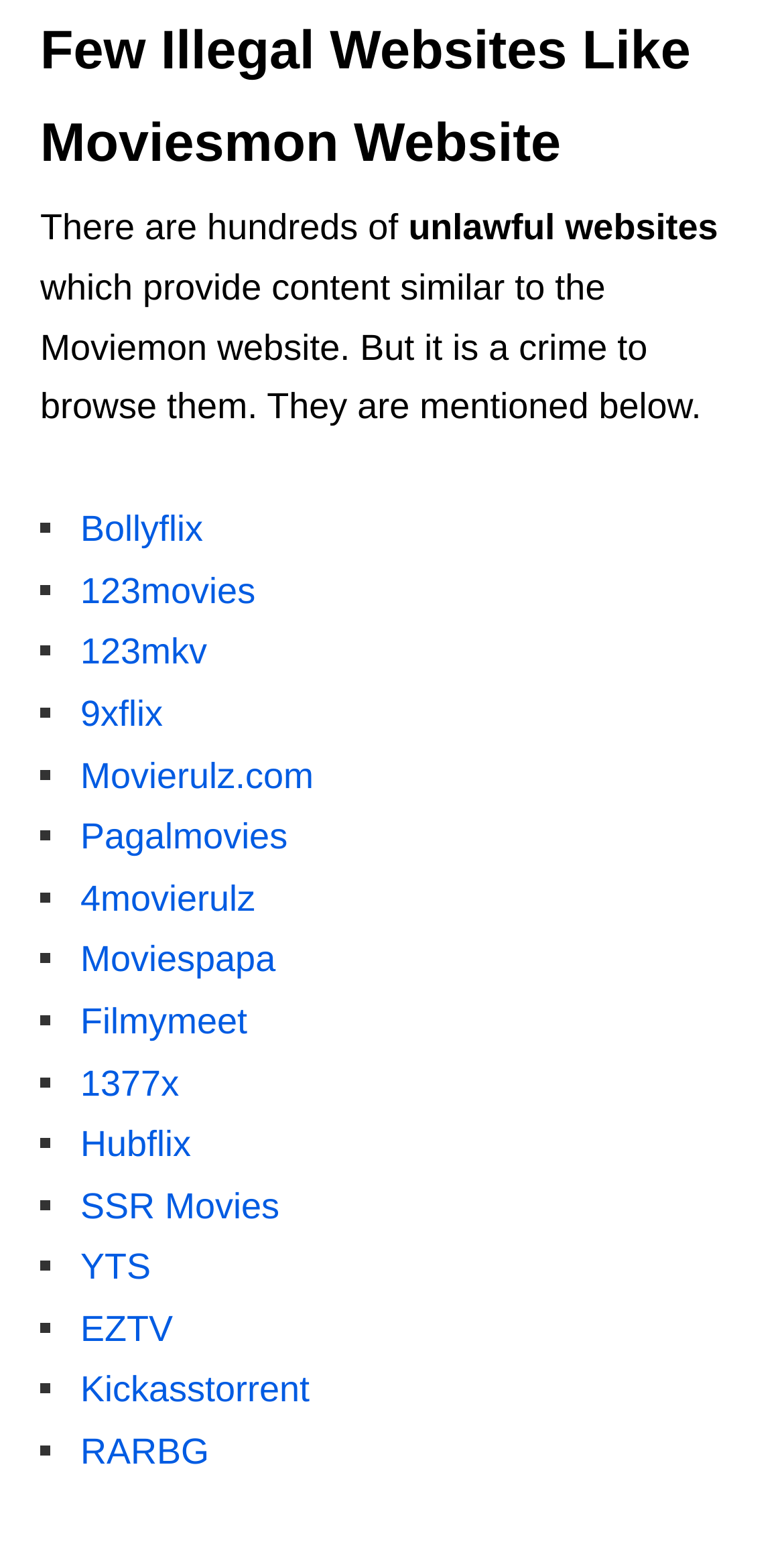Answer succinctly with a single word or phrase:
How many websites are listed?

15